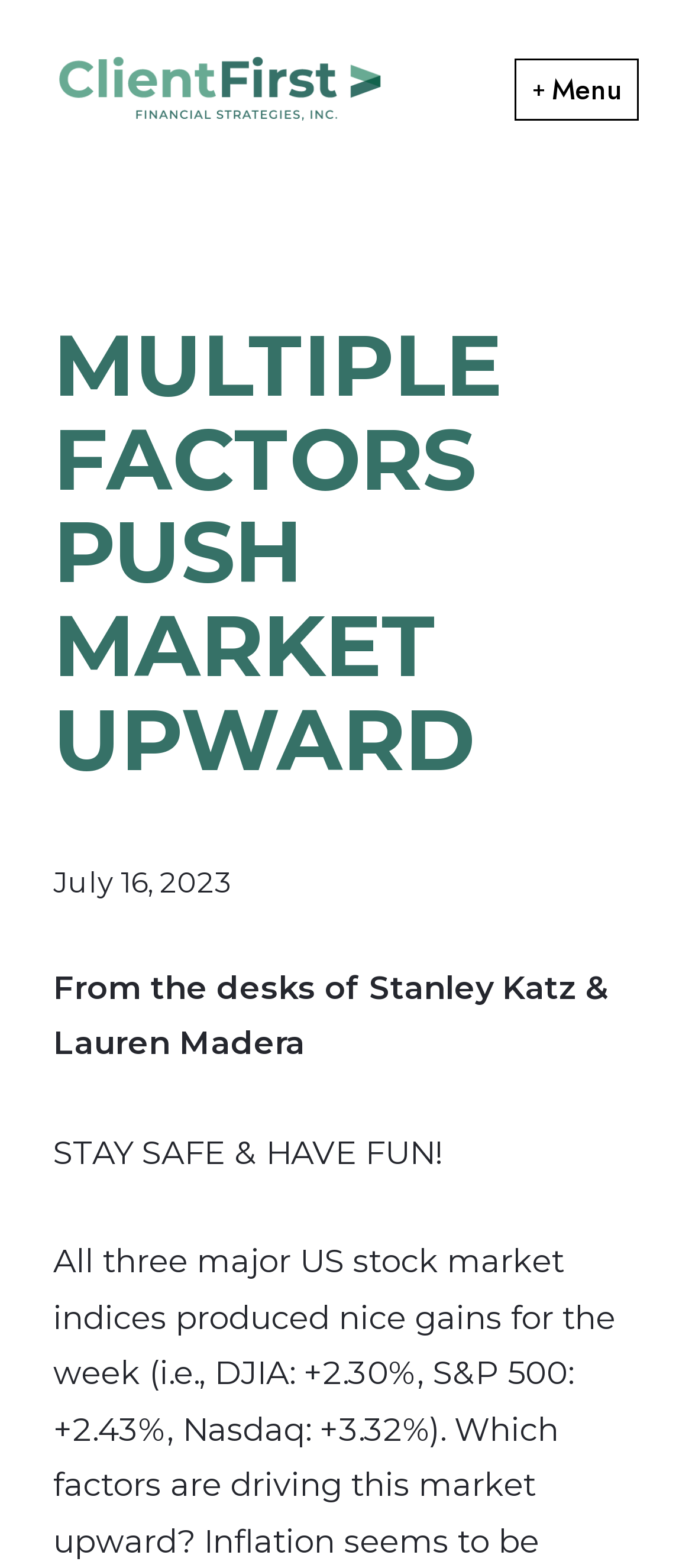Please give a short response to the question using one word or a phrase:
What is the purpose of the button with the '+' icon?

Menu